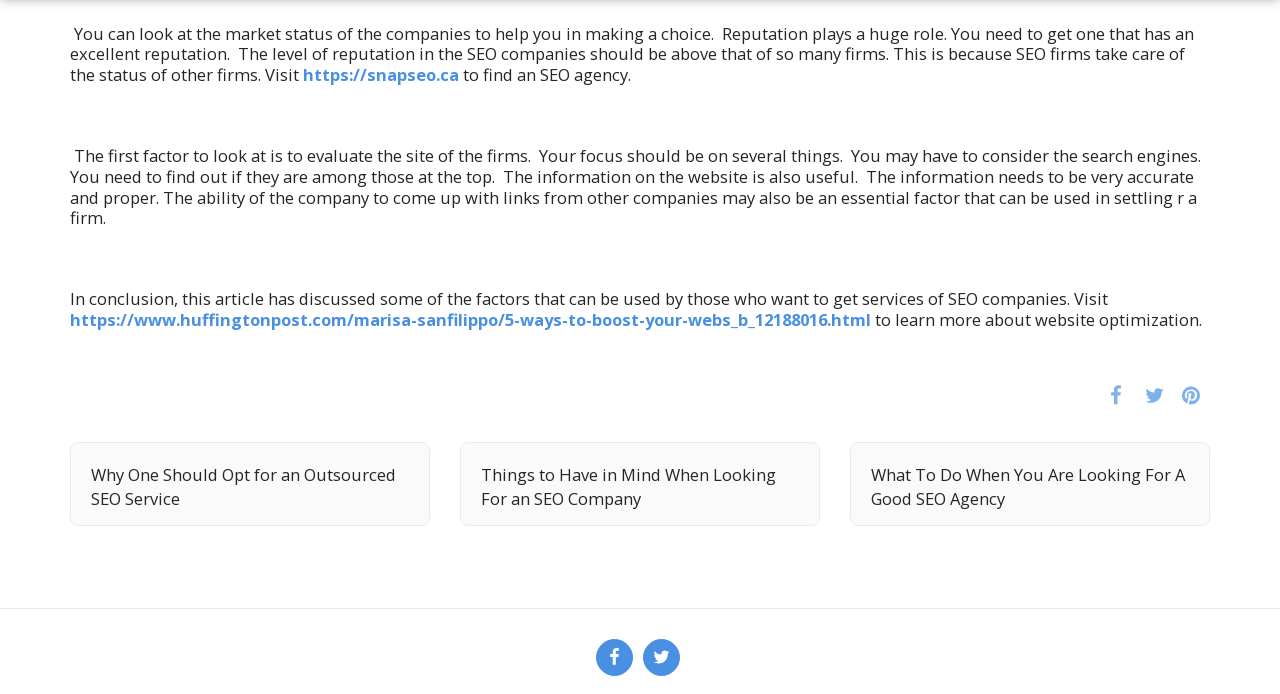Could you find the bounding box coordinates of the clickable area to complete this instruction: "learn more about website optimization"?

[0.68, 0.444, 0.939, 0.477]